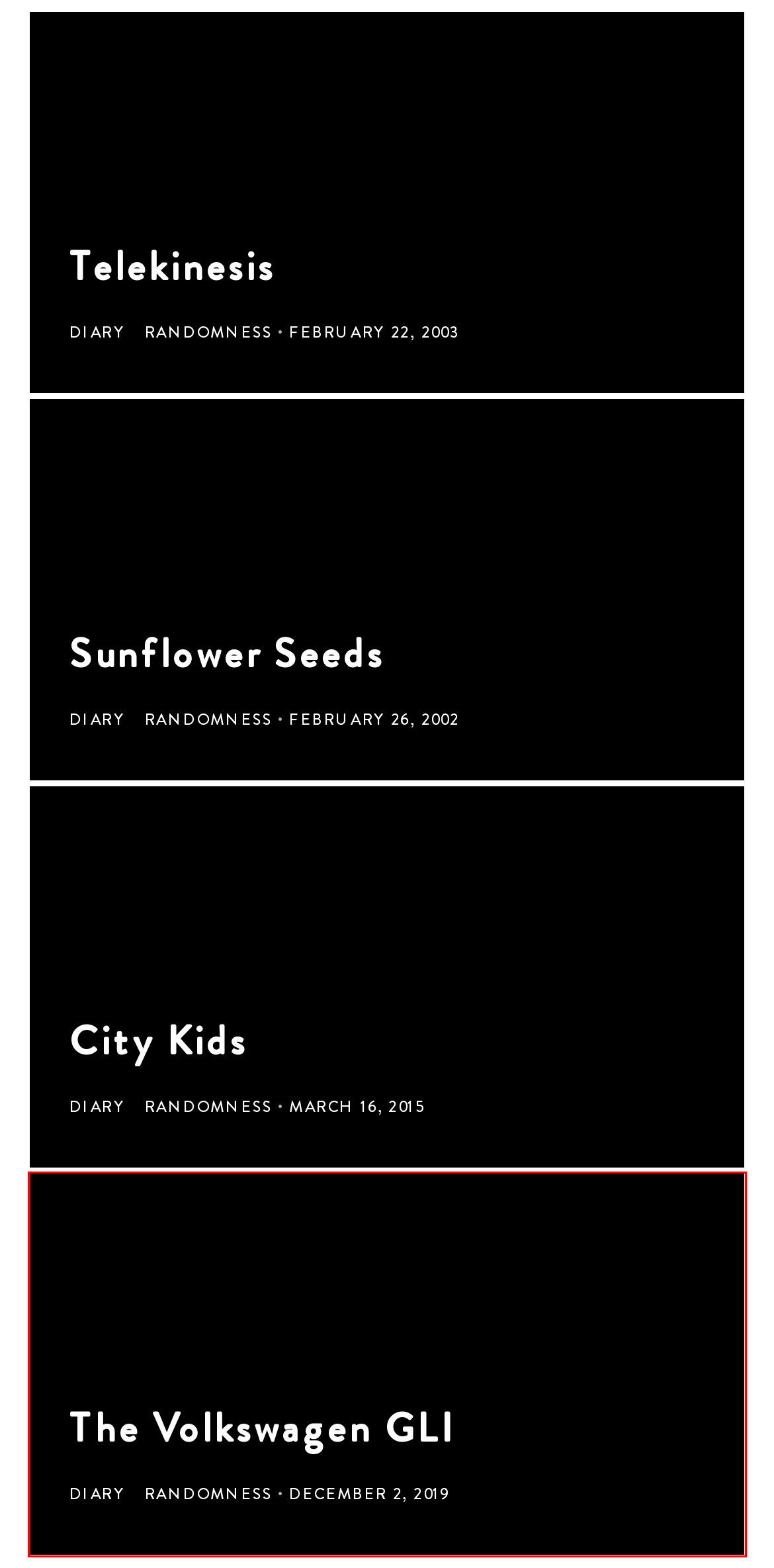Given a screenshot of a webpage with a red bounding box highlighting a UI element, choose the description that best corresponds to the new webpage after clicking the element within the red bounding box. Here are your options:
A. Sunflower Seeds | Diary
B. Telekinesis | Diary
C. Mr. Hipster | Your Hipster Guide to Things Hipsterish
D. Widescreen.org
E. CARS: Sandwiches & Shakes – Montclair | Booze & Grub Reviews
F. The Volkswagen GLI | Diary
G. The Shannon Rose – Clifton | Booze & Grub Reviews
H. City Kids | Diary

F